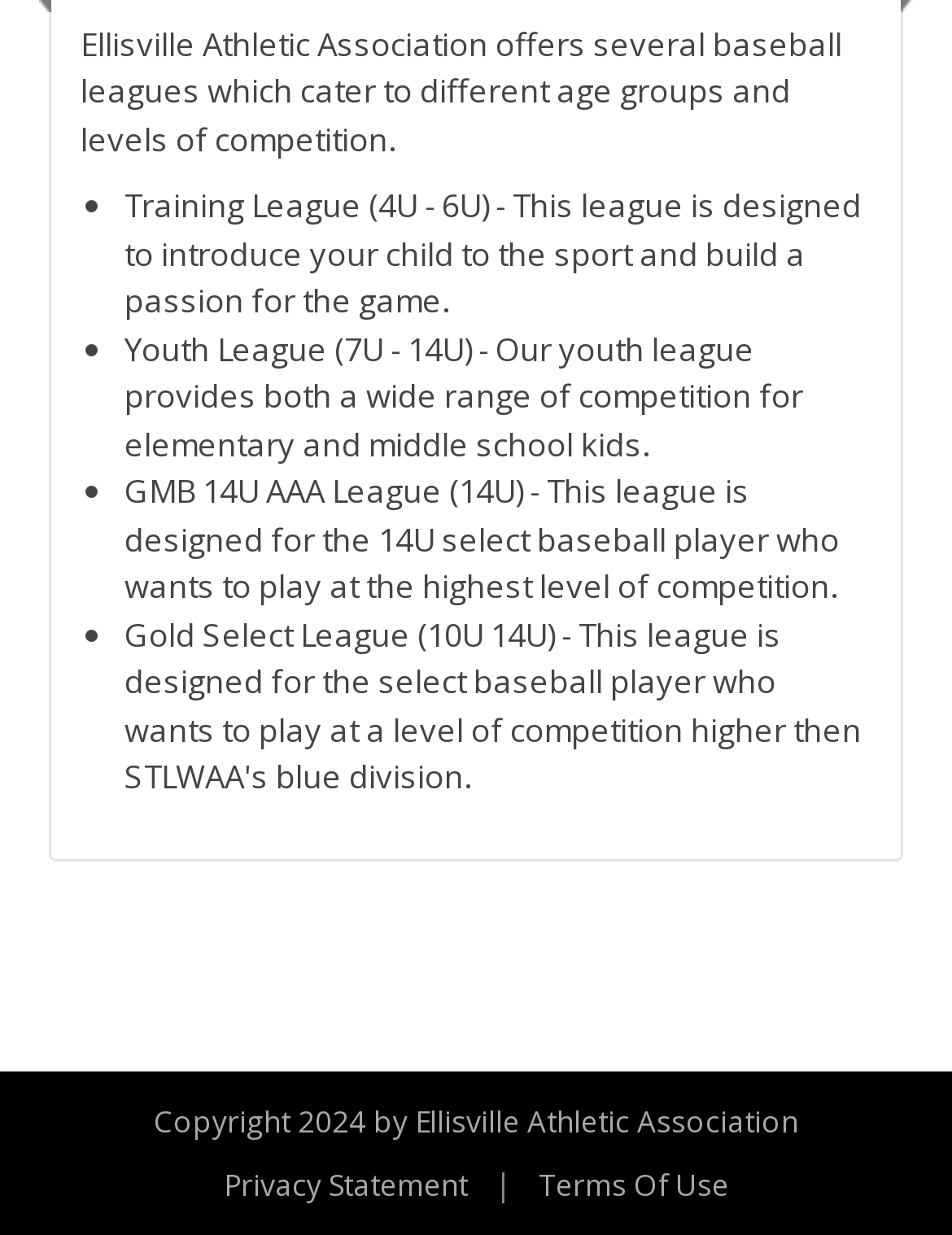Please specify the bounding box coordinates in the format (top-left x, top-left y, bottom-right x, bottom-right y), with values ranging from 0 to 1. Identify the bounding box for the UI component described as follows: Privacy Statement

[0.214, 0.943, 0.512, 0.976]